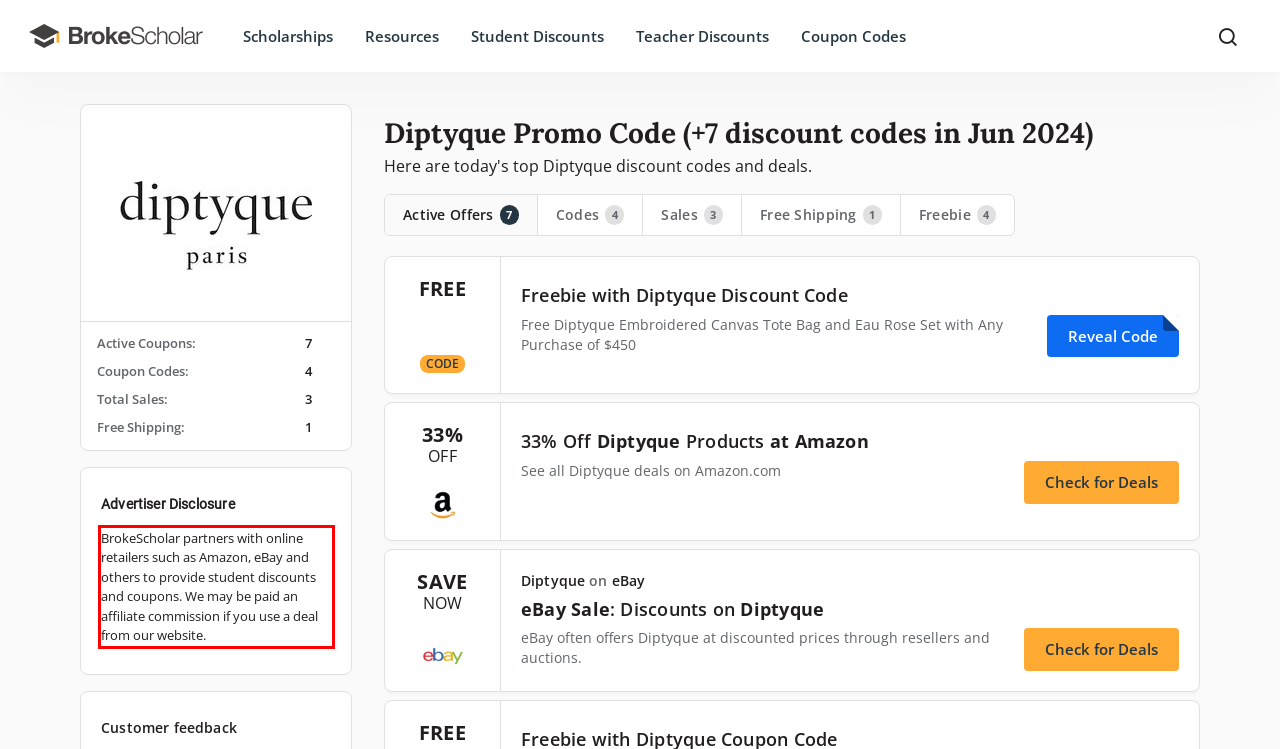Analyze the screenshot of the webpage and extract the text from the UI element that is inside the red bounding box.

BrokeScholar partners with online retailers such as Amazon, eBay and others to provide student discounts and coupons. We may be paid an affiliate commission if you use a deal from our website.